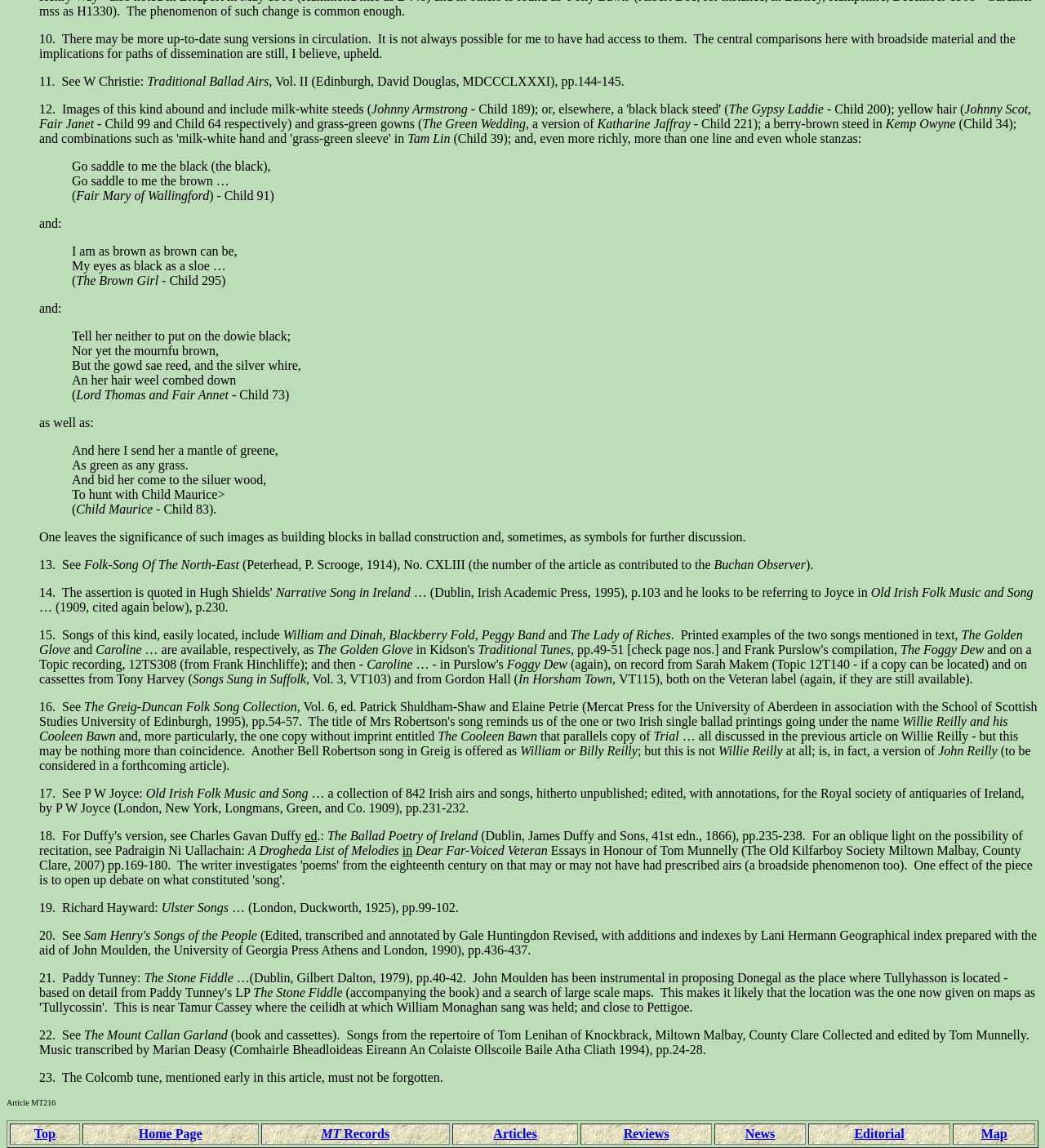Pinpoint the bounding box coordinates of the clickable element to carry out the following instruction: "explore the narrative song."

[0.264, 0.51, 0.393, 0.522]